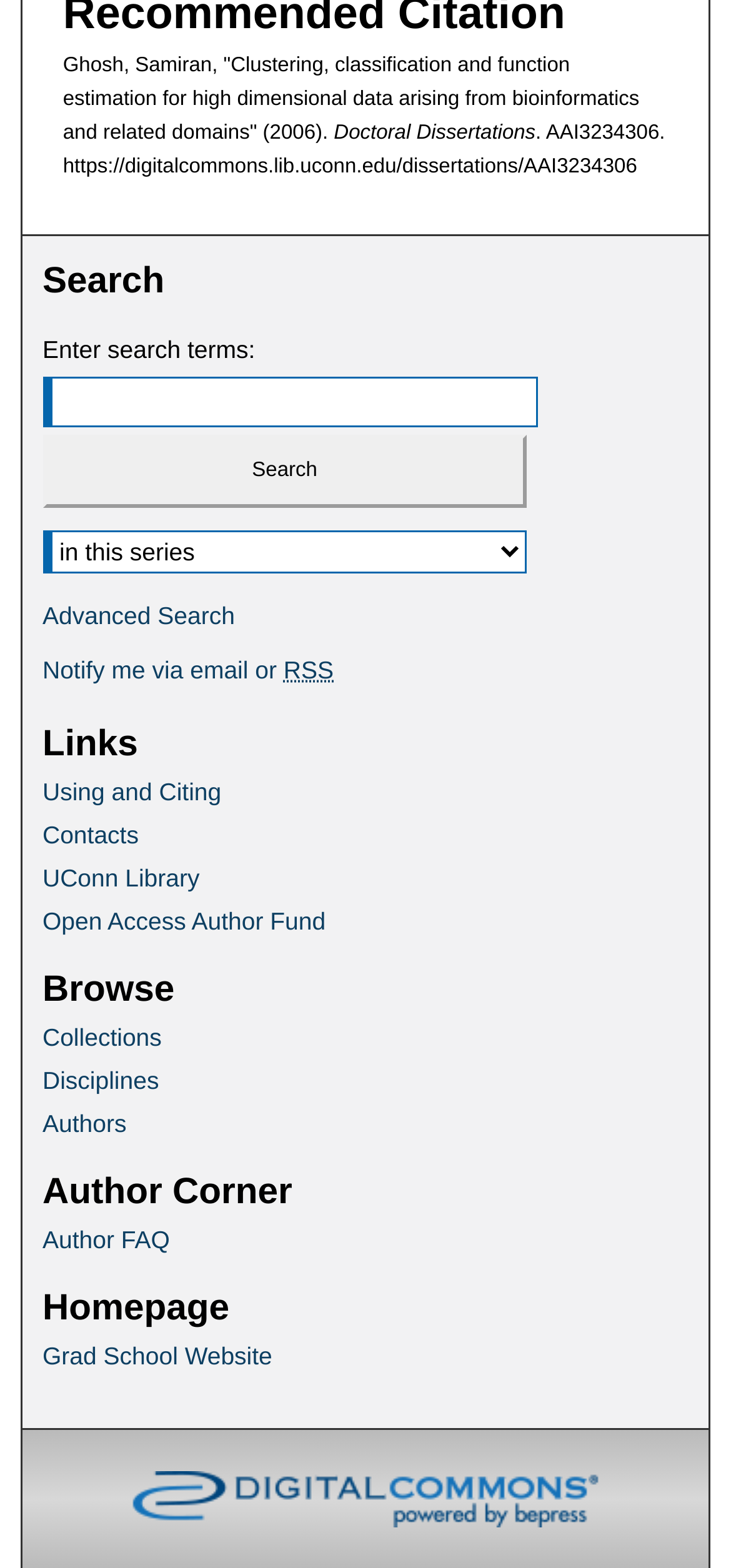Given the description Elsevier - Digital Commons, predict the bounding box coordinates of the UI element. Ensure the coordinates are in the format (top-left x, top-left y, bottom-right x, bottom-right y) and all values are between 0 and 1.

[0.179, 0.938, 0.82, 0.974]